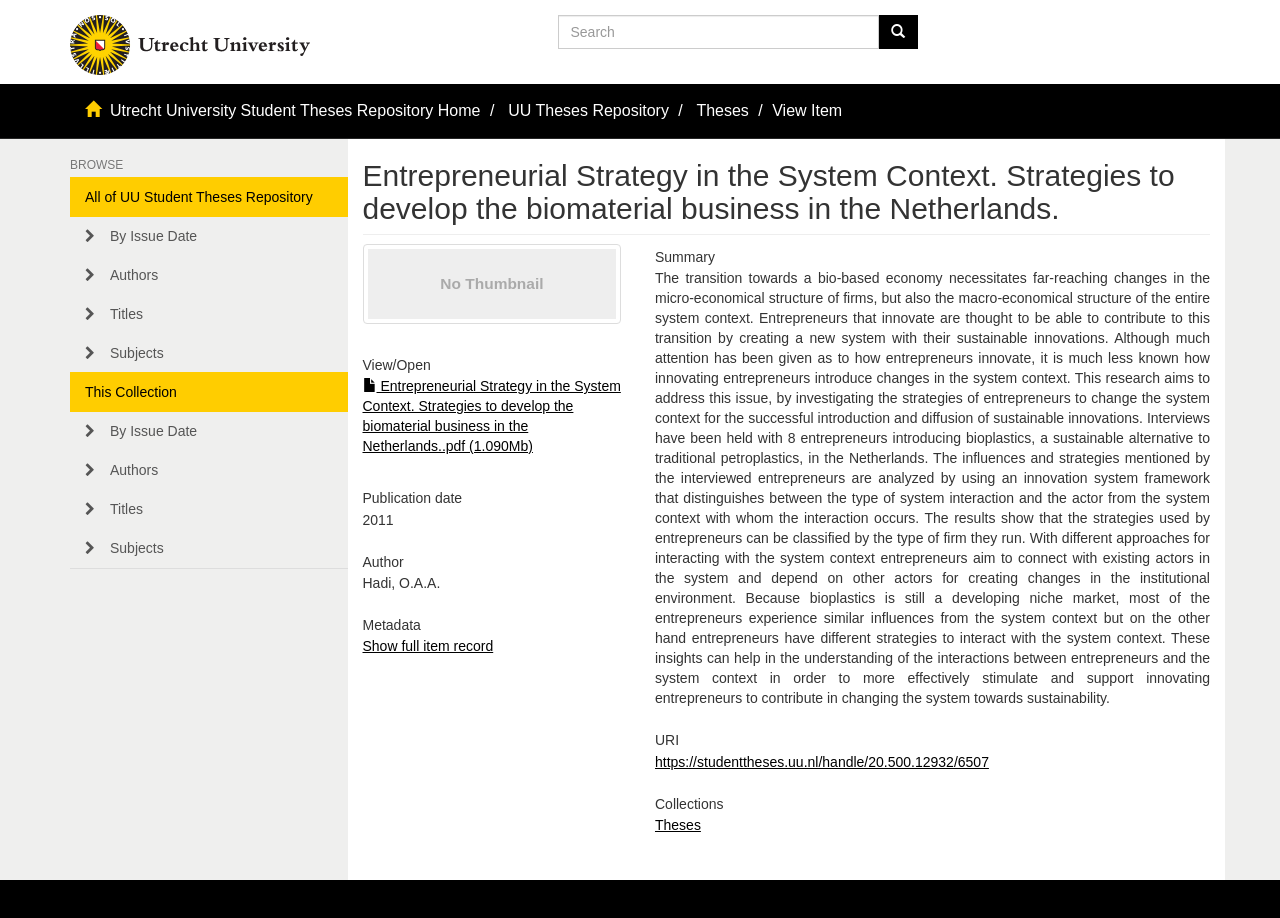Could you highlight the region that needs to be clicked to execute the instruction: "View the thesis repository home"?

[0.086, 0.111, 0.375, 0.129]